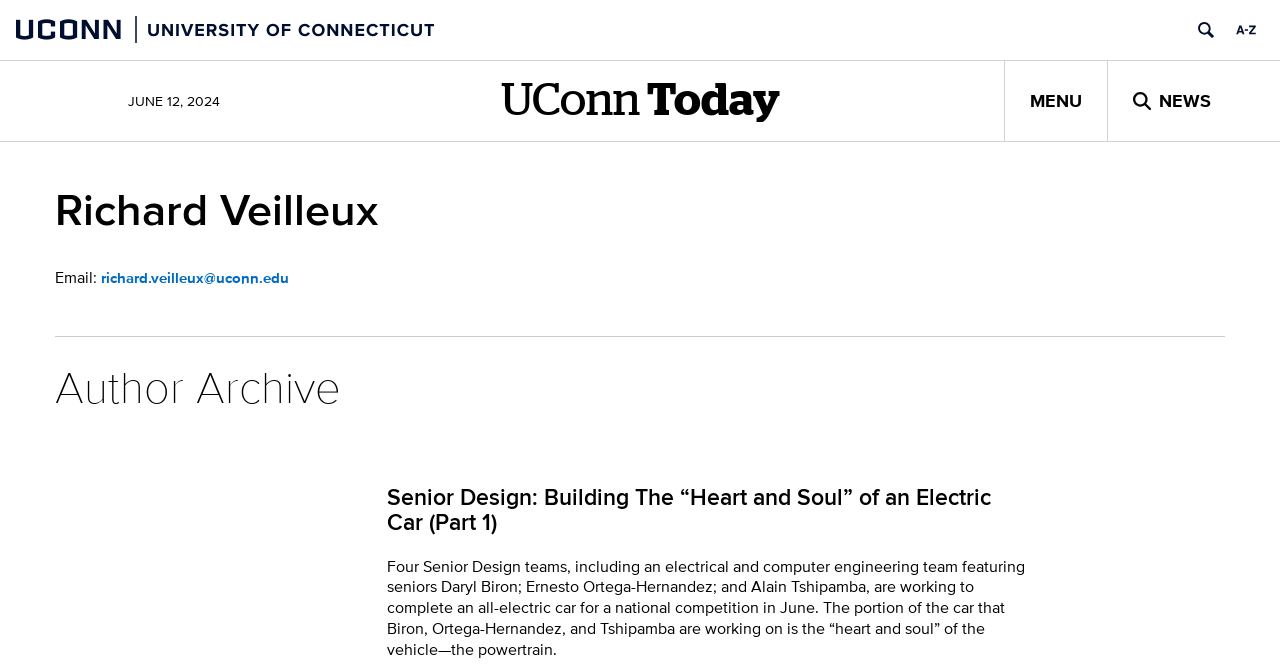Please predict the bounding box coordinates (top-left x, top-left y, bottom-right x, bottom-right y) for the UI element in the screenshot that fits the description: News

[0.865, 0.092, 0.966, 0.212]